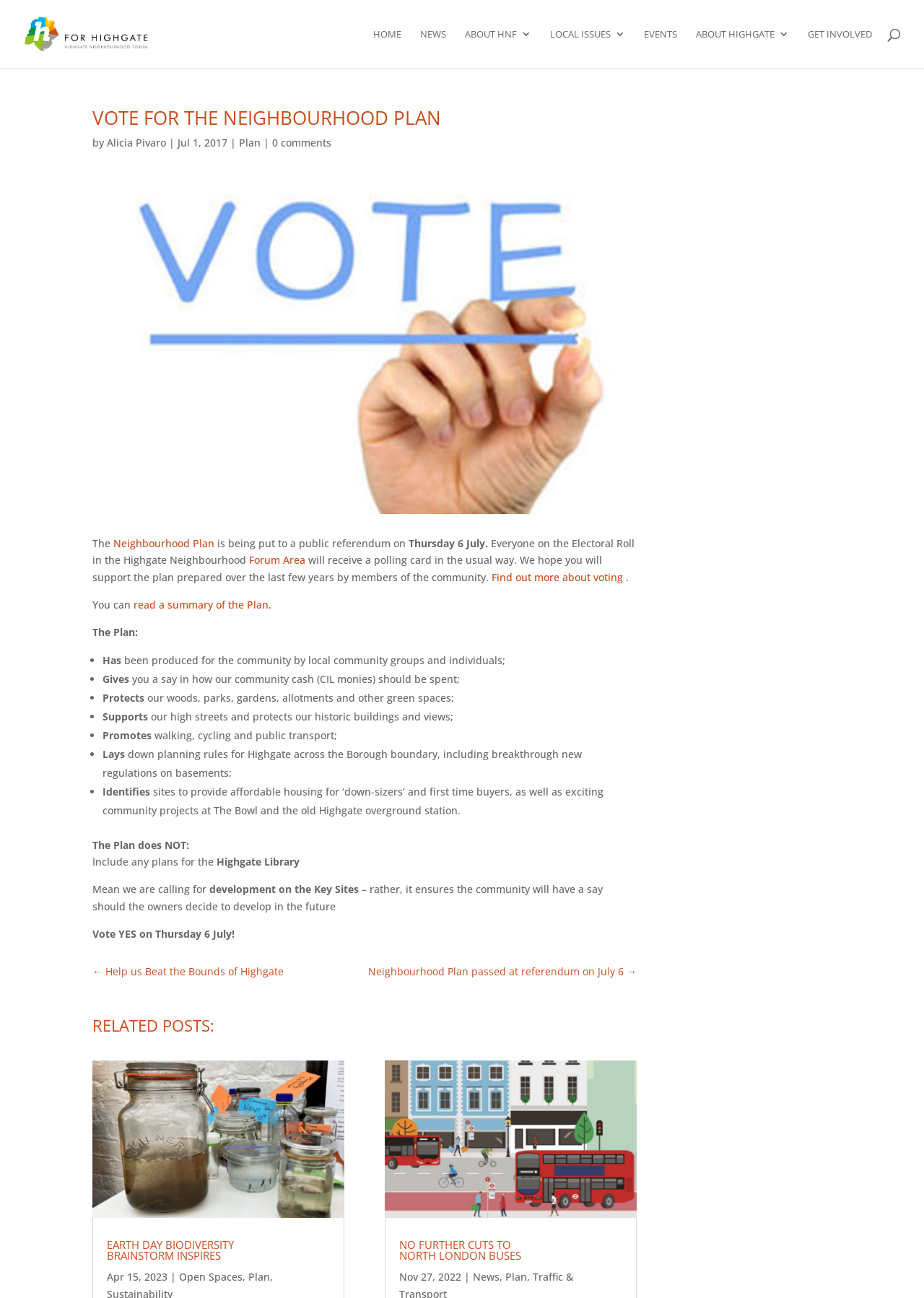Who wrote the latest article?
Please provide a single word or phrase based on the screenshot.

Alicia Pivaro